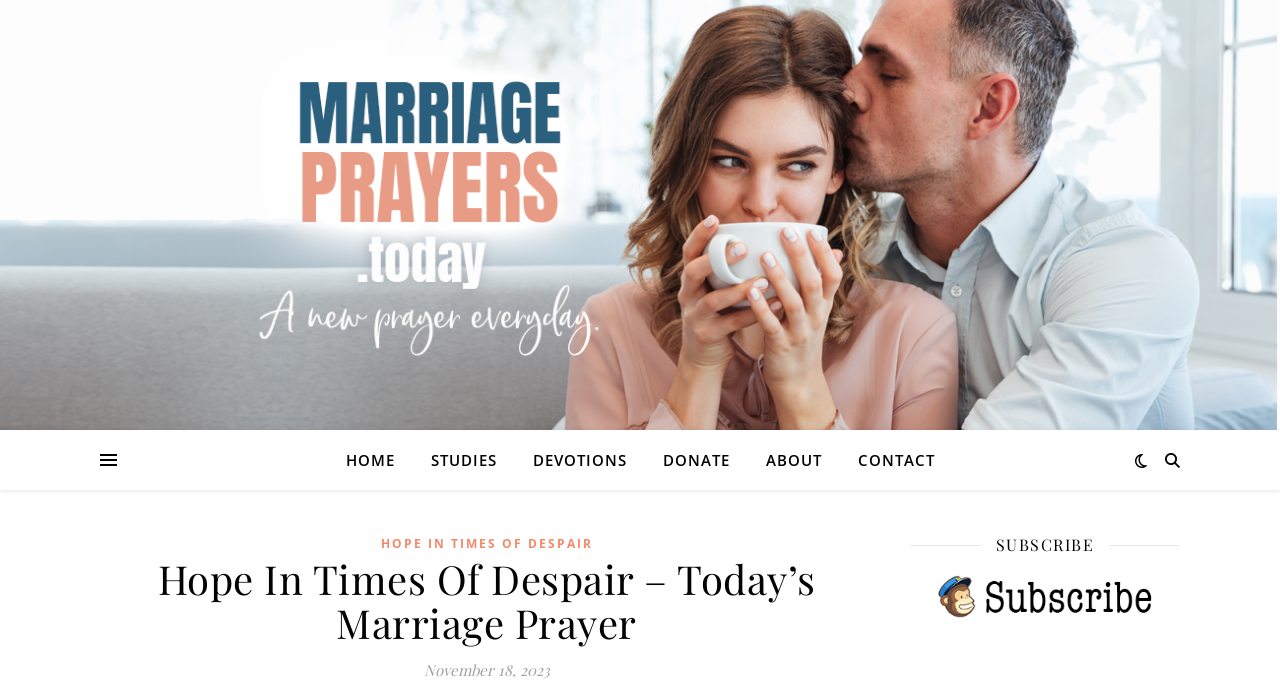Please identify the bounding box coordinates of the clickable area that will allow you to execute the instruction: "read today's marriage prayer".

[0.078, 0.819, 0.682, 0.948]